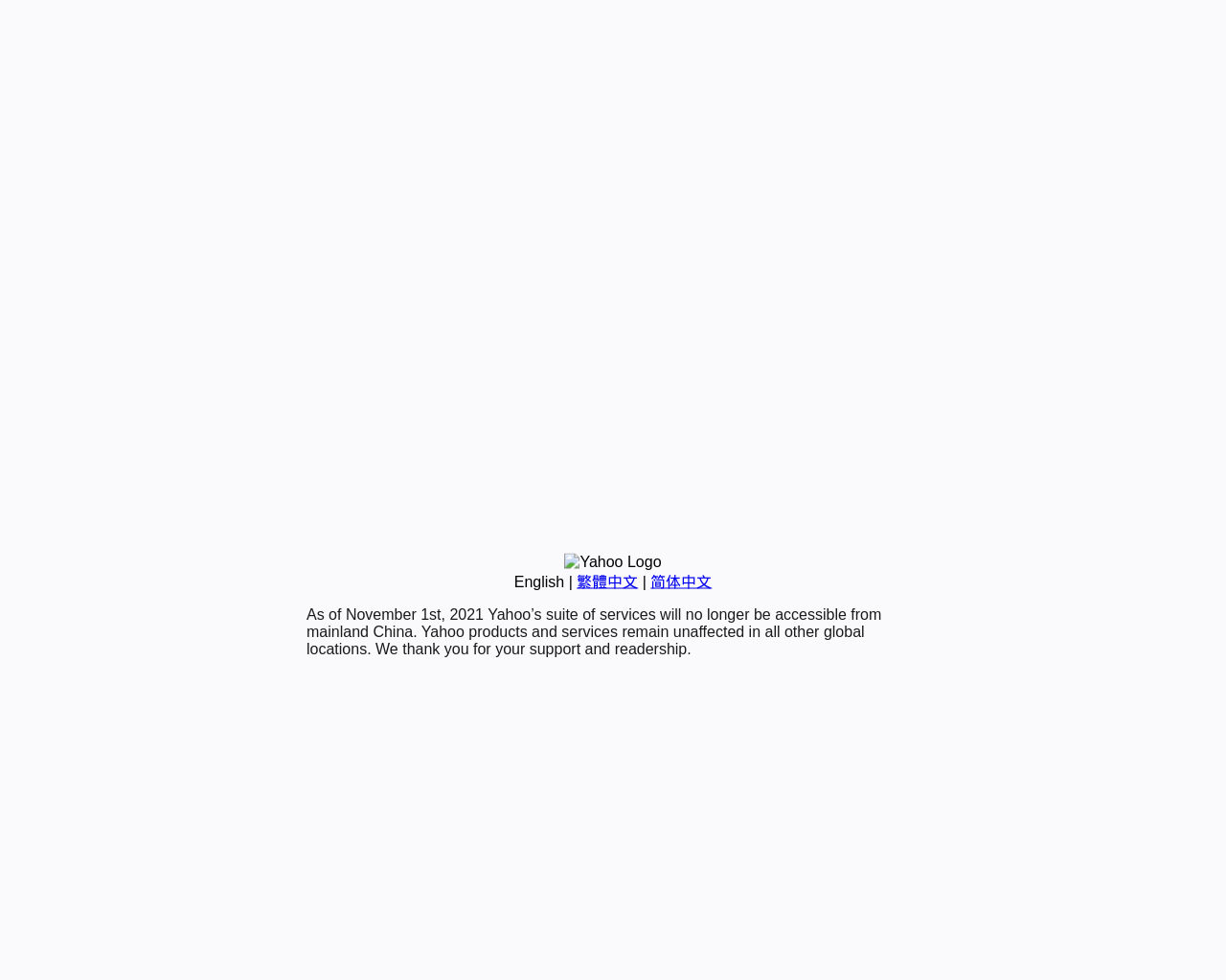Determine the bounding box for the described UI element: "繁體中文".

[0.47, 0.585, 0.52, 0.602]